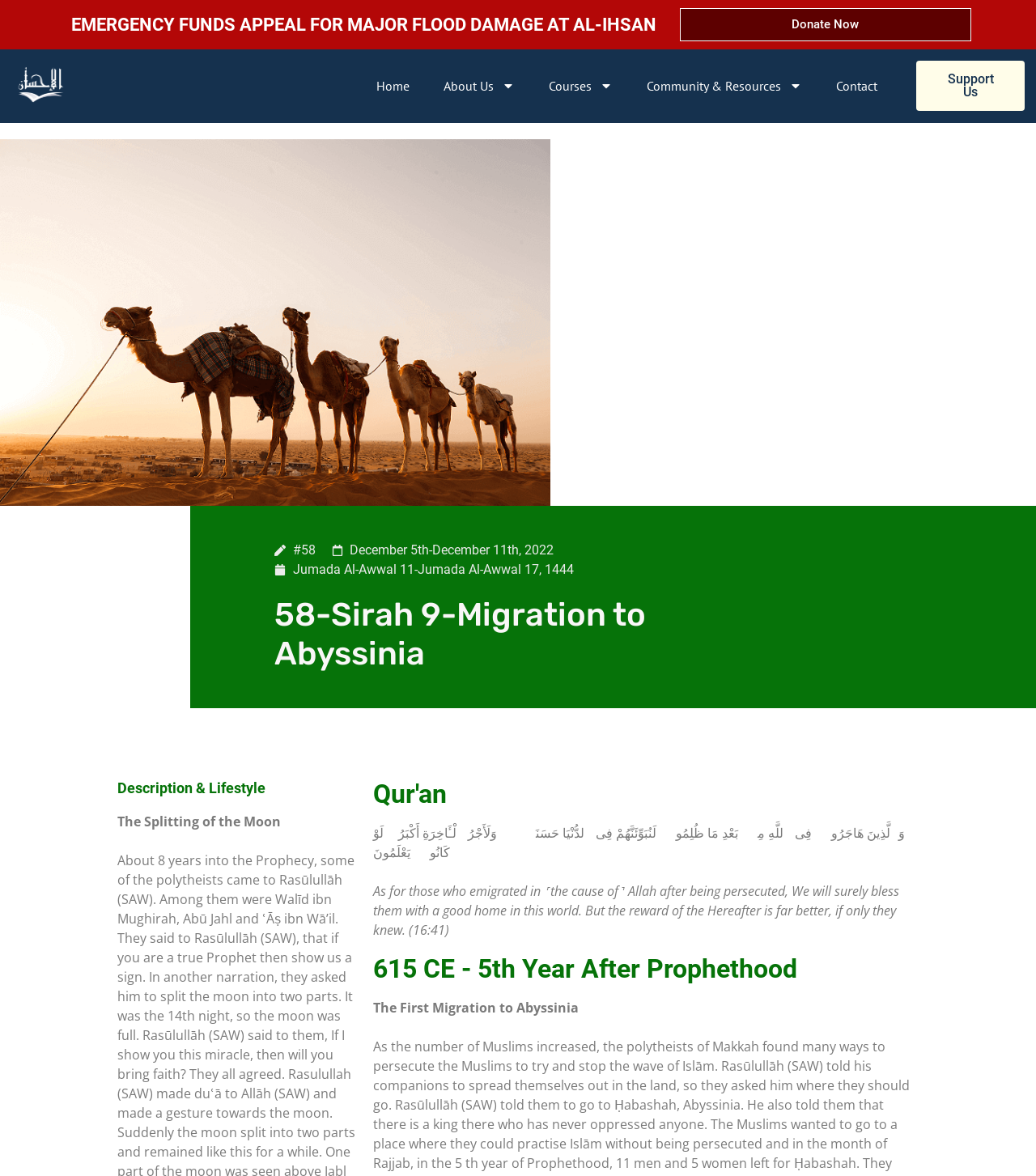What is the year mentioned in the section?
Please provide a comprehensive answer based on the contents of the image.

The year mentioned in the section is '615 CE', as indicated by the heading element with the text '615 CE - 5th Year After Prophethood' at the middle of the webpage.